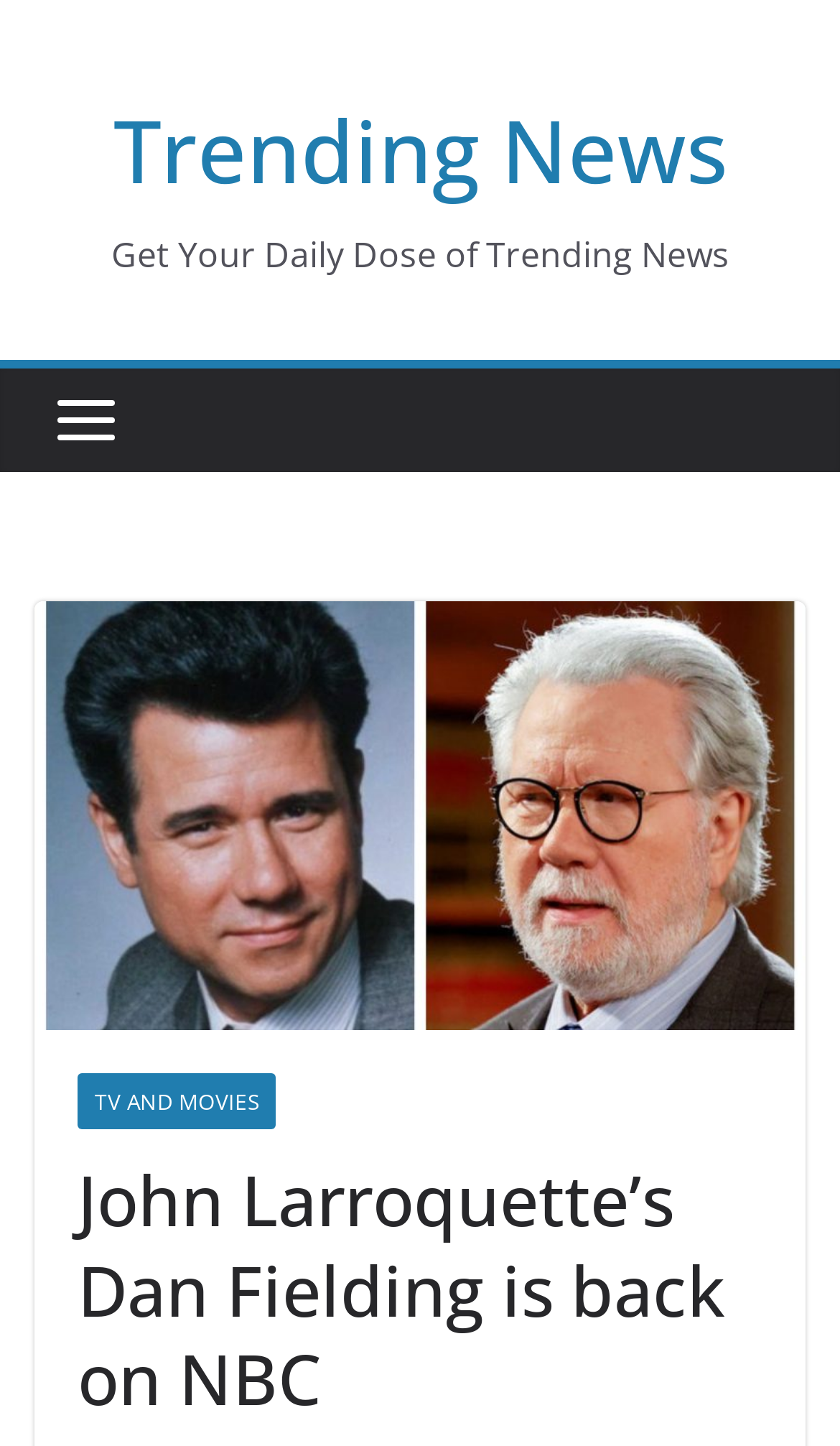What is the category of news on this webpage?
Kindly give a detailed and elaborate answer to the question.

I inferred this answer by looking at the link 'TV AND MOVIES' which is a child element of the image, indicating that the news category is related to TV and movies.